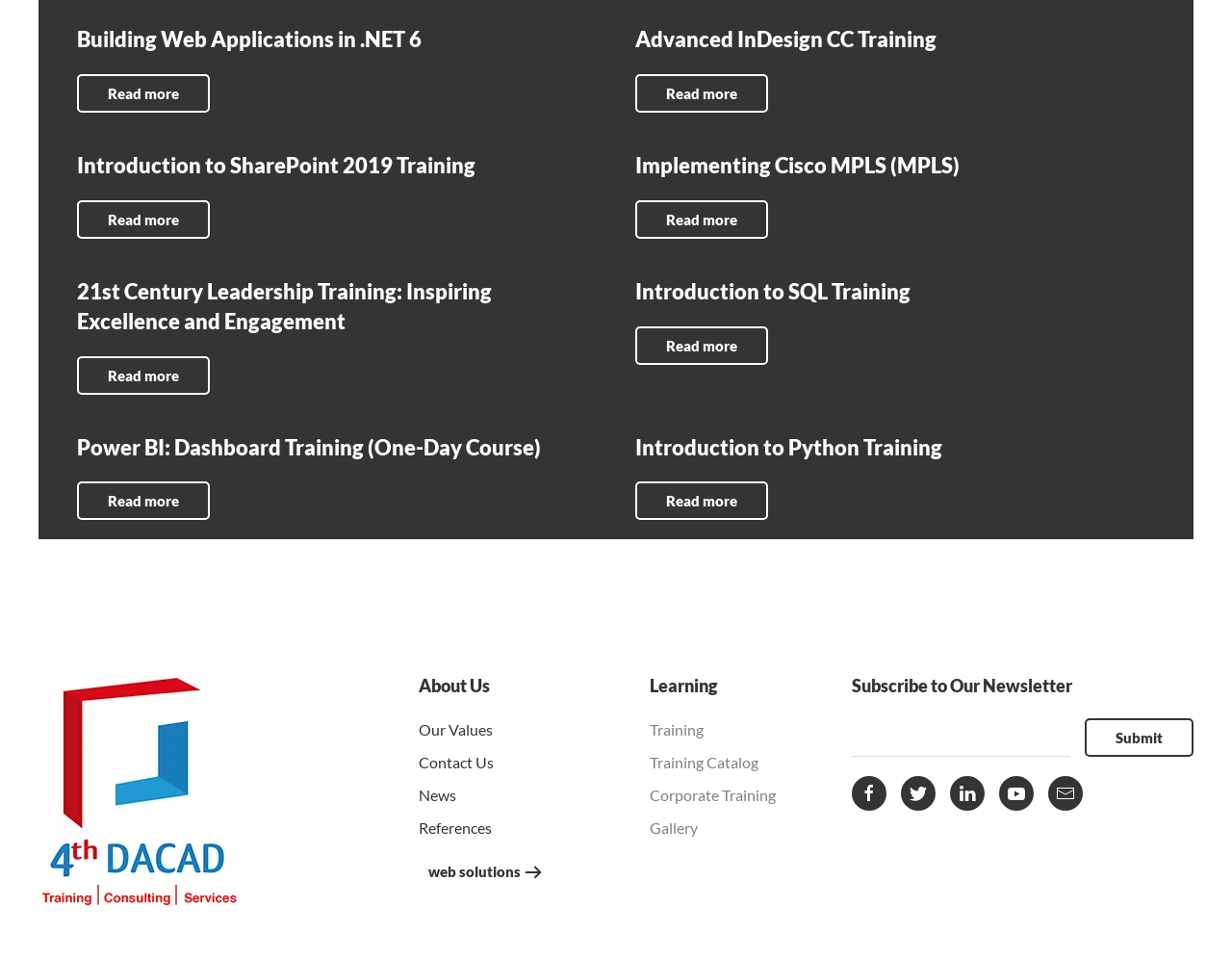Using the given description, provide the bounding box coordinates formatted as (top-left x, top-left y, bottom-right x, bottom-right y), with all values being floating point numbers between 0 and 1. Description: Gallery

[0.527, 0.853, 0.566, 0.872]